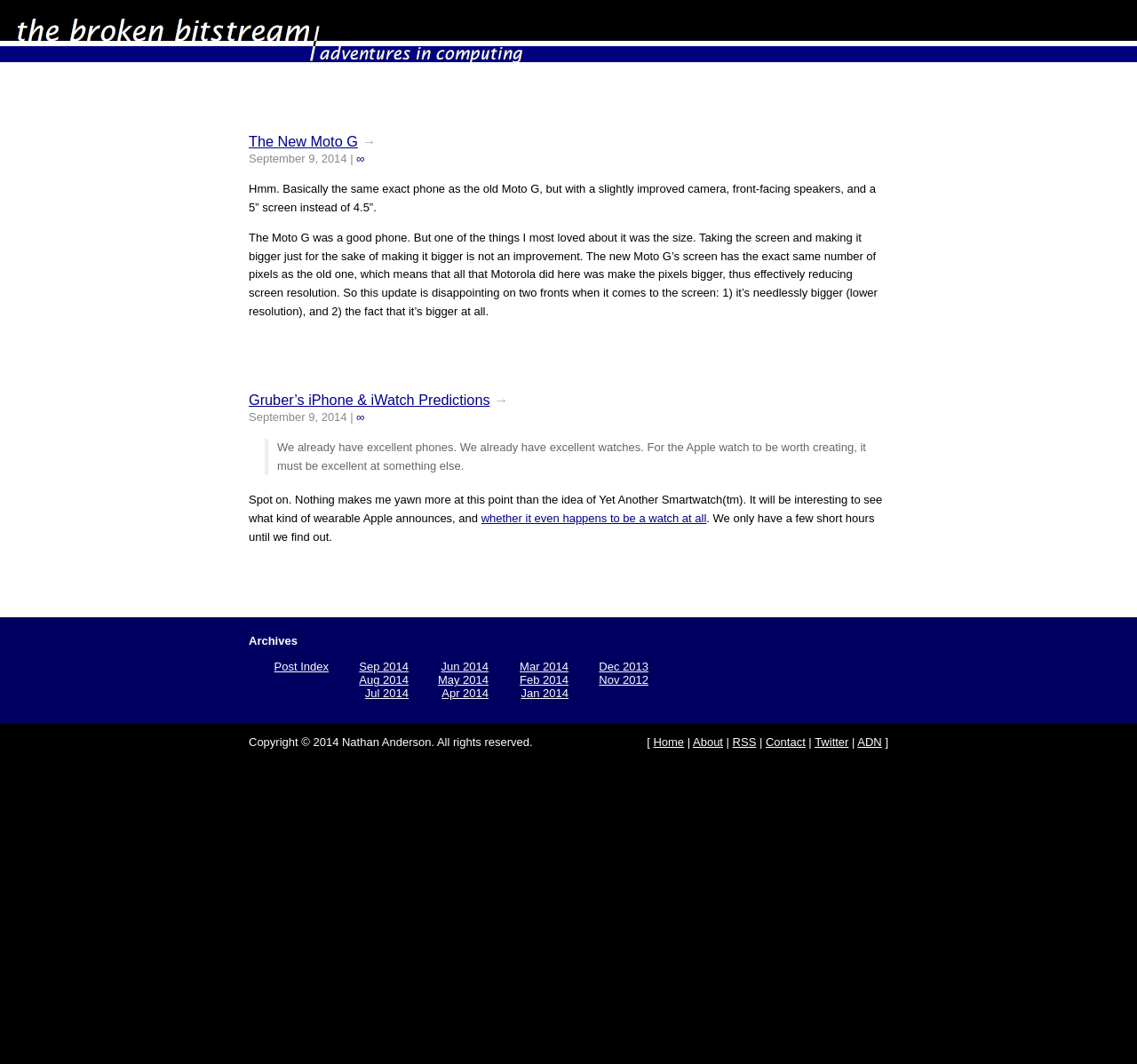What is the author of the webpage?
Please provide a detailed and thorough answer to the question.

I found the author of the webpage by looking at the copyright information at the bottom of the page which states 'Copyright © 2014 Nathan Anderson. All rights reserved.'